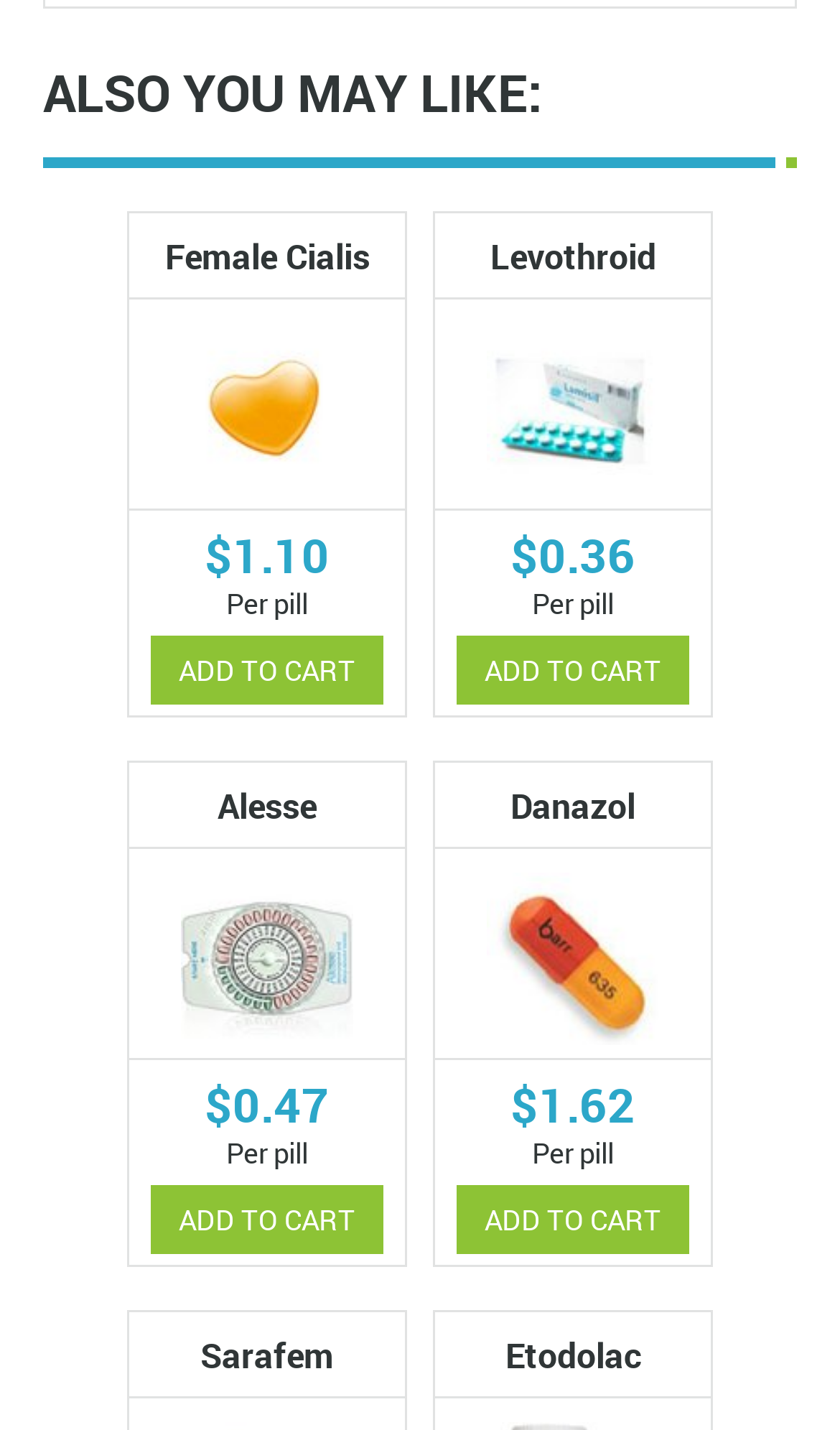How many products are listed?
Based on the screenshot, provide a one-word or short-phrase response.

8